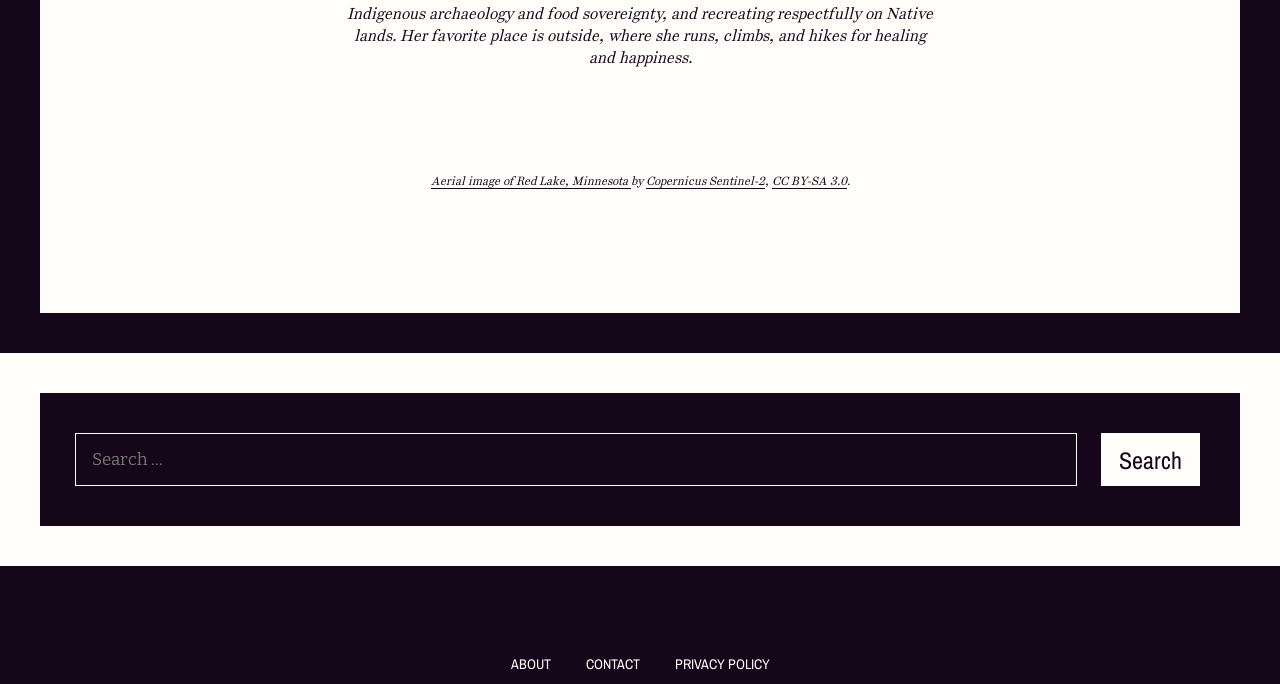Using the format (top-left x, top-left y, bottom-right x, bottom-right y), and given the element description, identify the bounding box coordinates within the screenshot: parent_node: Search for: value="Search"

[0.86, 0.632, 0.938, 0.711]